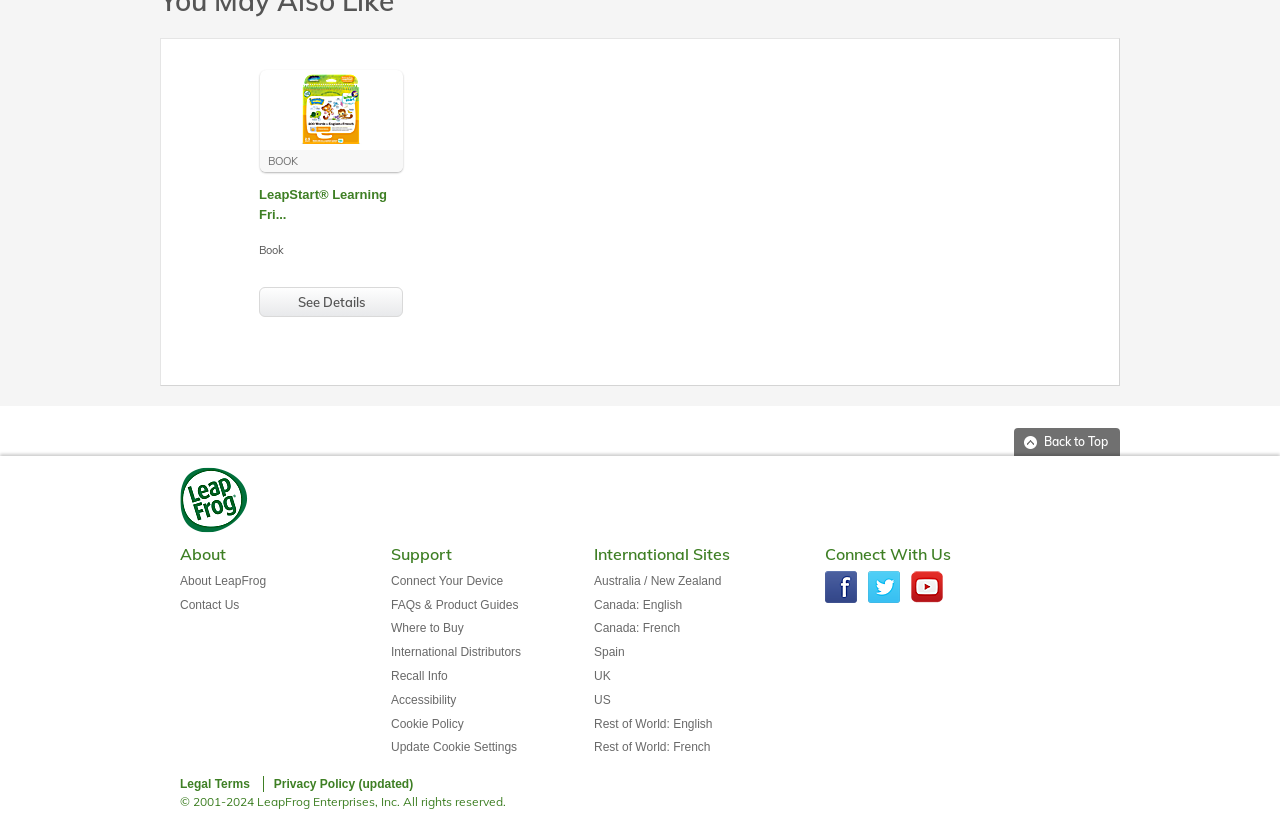Locate the bounding box of the UI element described in the following text: "Canada: French".

[0.464, 0.76, 0.531, 0.778]